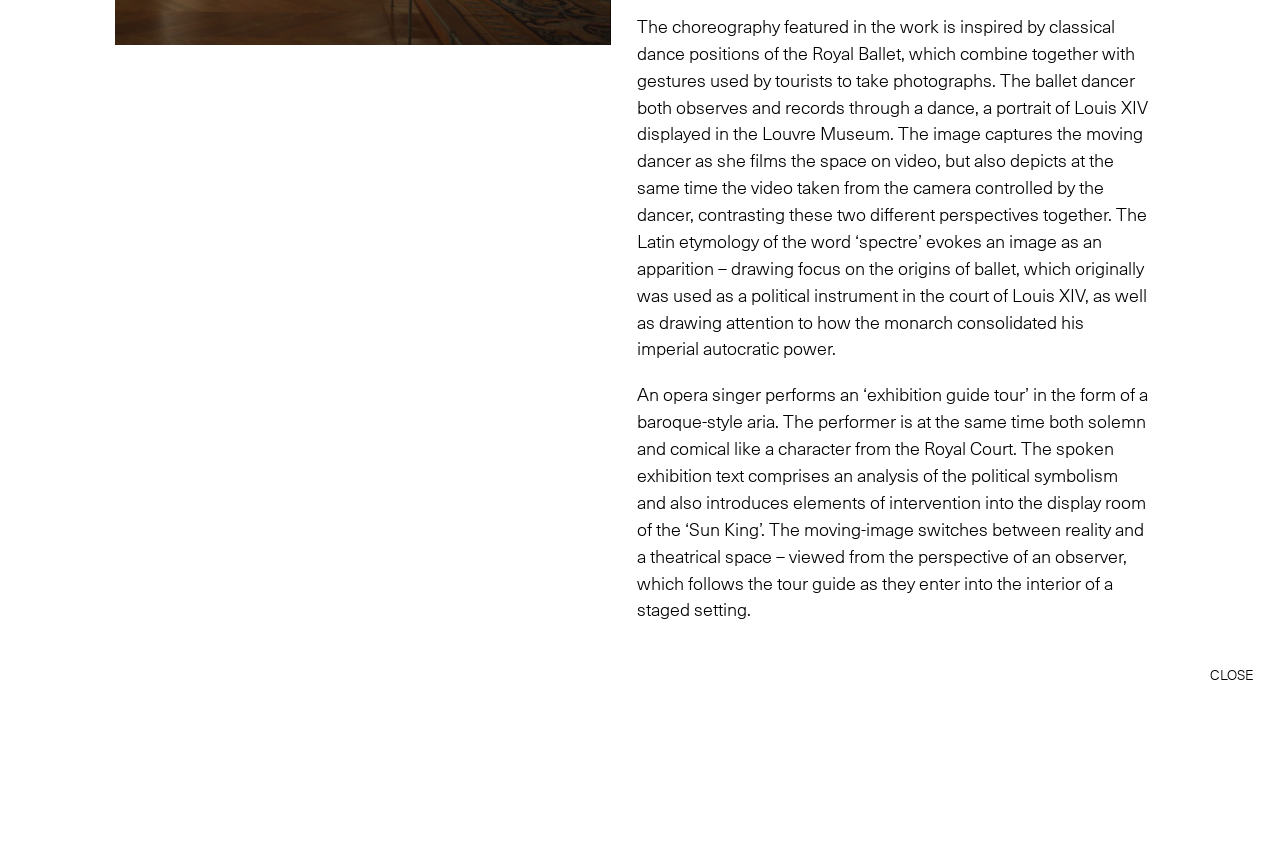Using the description: "via Wikimedia Commons", identify the bounding box of the corresponding UI element in the screenshot.

None